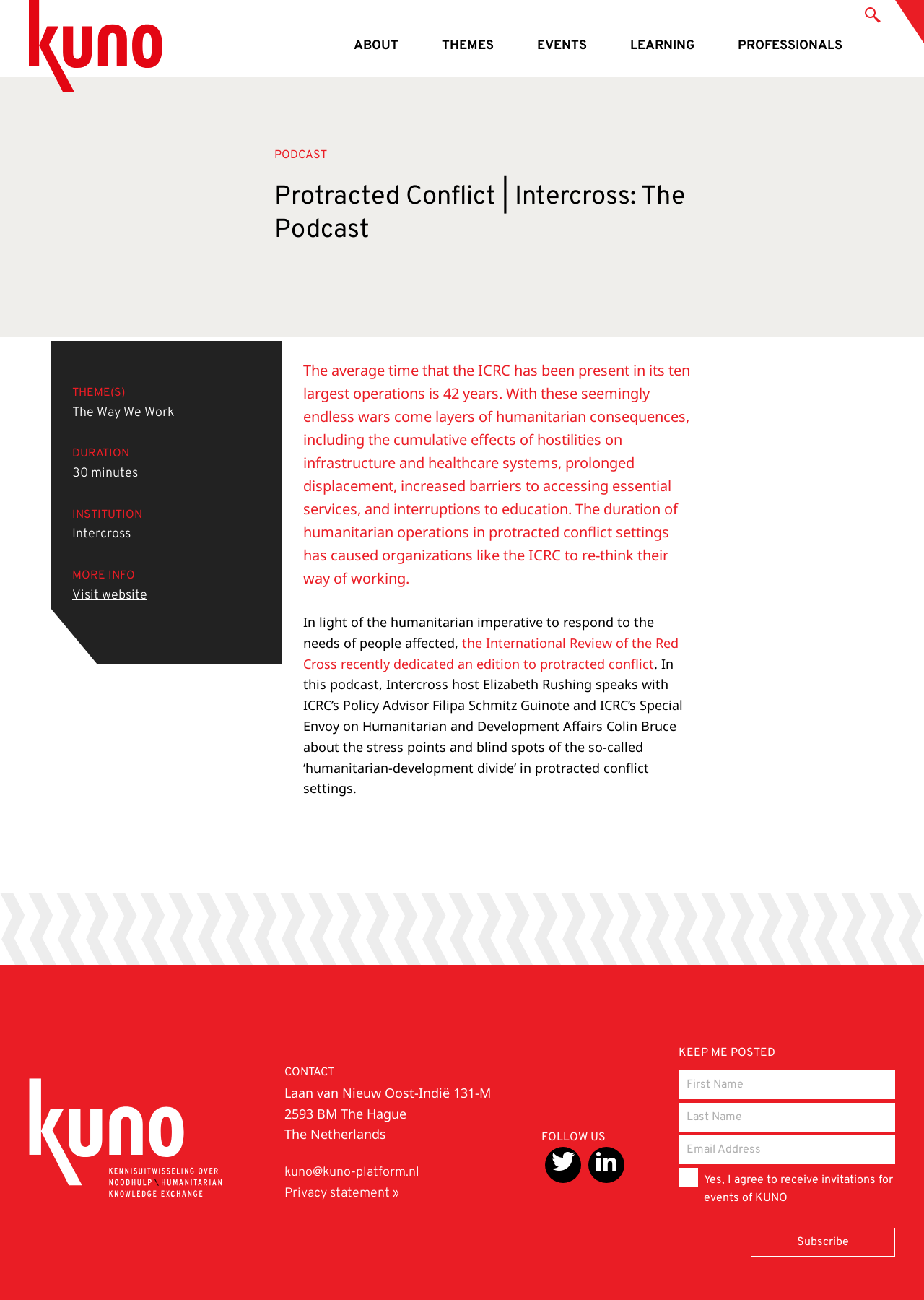Identify the bounding box coordinates of the region that should be clicked to execute the following instruction: "Contact Kuno".

[0.308, 0.818, 0.531, 0.833]